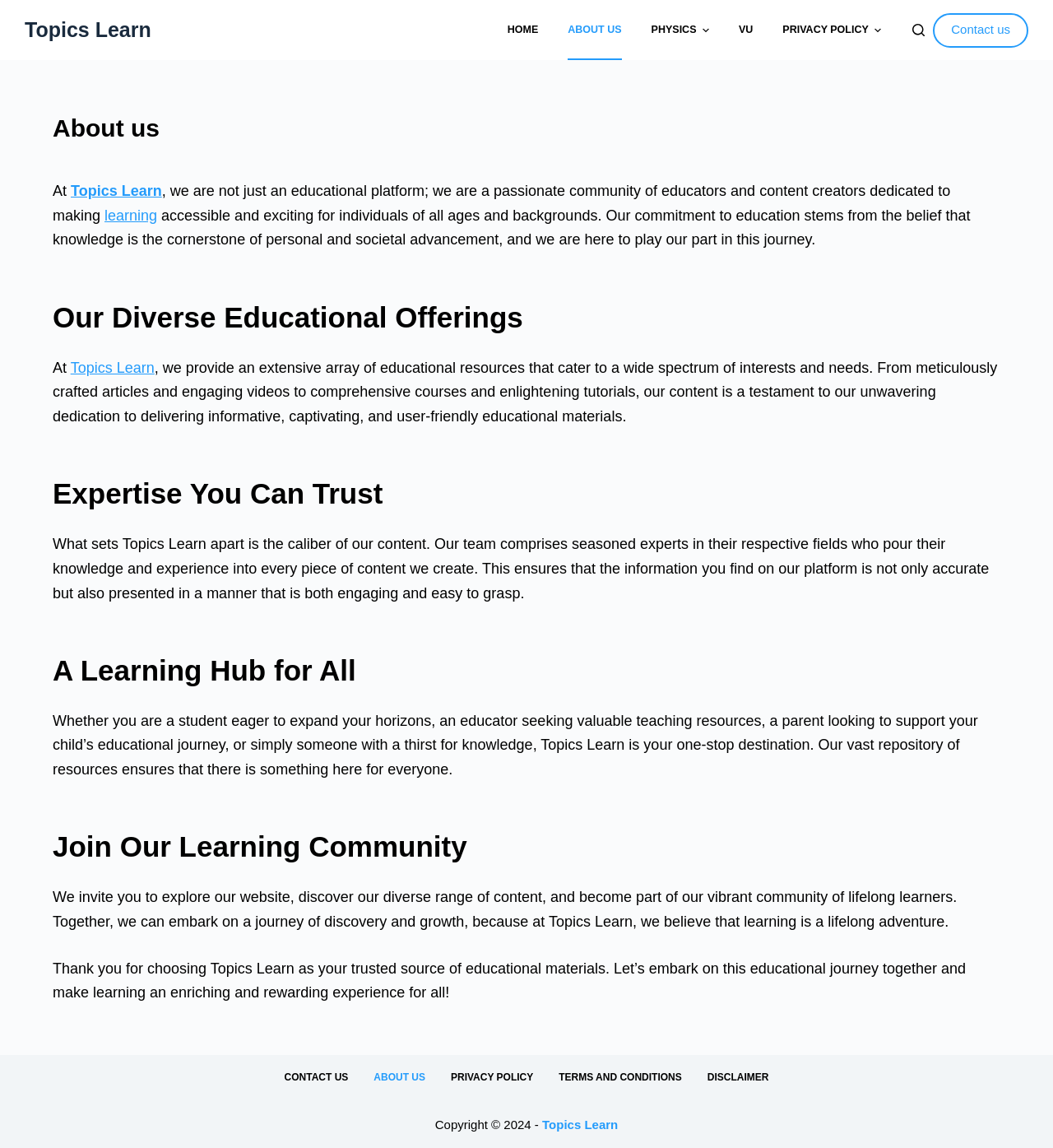Produce a meticulous description of the webpage.

The webpage is about Topics Learn, an educational platform that provides accessible and high-quality content for learners of all ages and levels. At the top, there is a navigation menu with links to "HOME", "ABOUT US", "PHYSICS", and other options. Below the navigation menu, there is a search button and a link to "Contact us".

The main content of the webpage is divided into sections, each with a heading. The first section is about the mission and team of Topics Learn, describing them as a passionate community of educators and content creators dedicated to making learning accessible and exciting. The second section highlights the diverse educational offerings of Topics Learn, including articles, videos, courses, and tutorials.

The third section emphasizes the expertise and trustworthiness of the content creators, who are seasoned experts in their respective fields. The fourth section welcomes learners of all backgrounds and ages, positioning Topics Learn as a one-stop destination for educational resources.

The final section invites users to explore the website and join the learning community. At the bottom of the page, there is a footer menu with links to "CONTACT US", "ABOUT US", "PRIVACY POLICY", and other options. A copyright notice and a link to Topics Learn are also present at the bottom of the page.